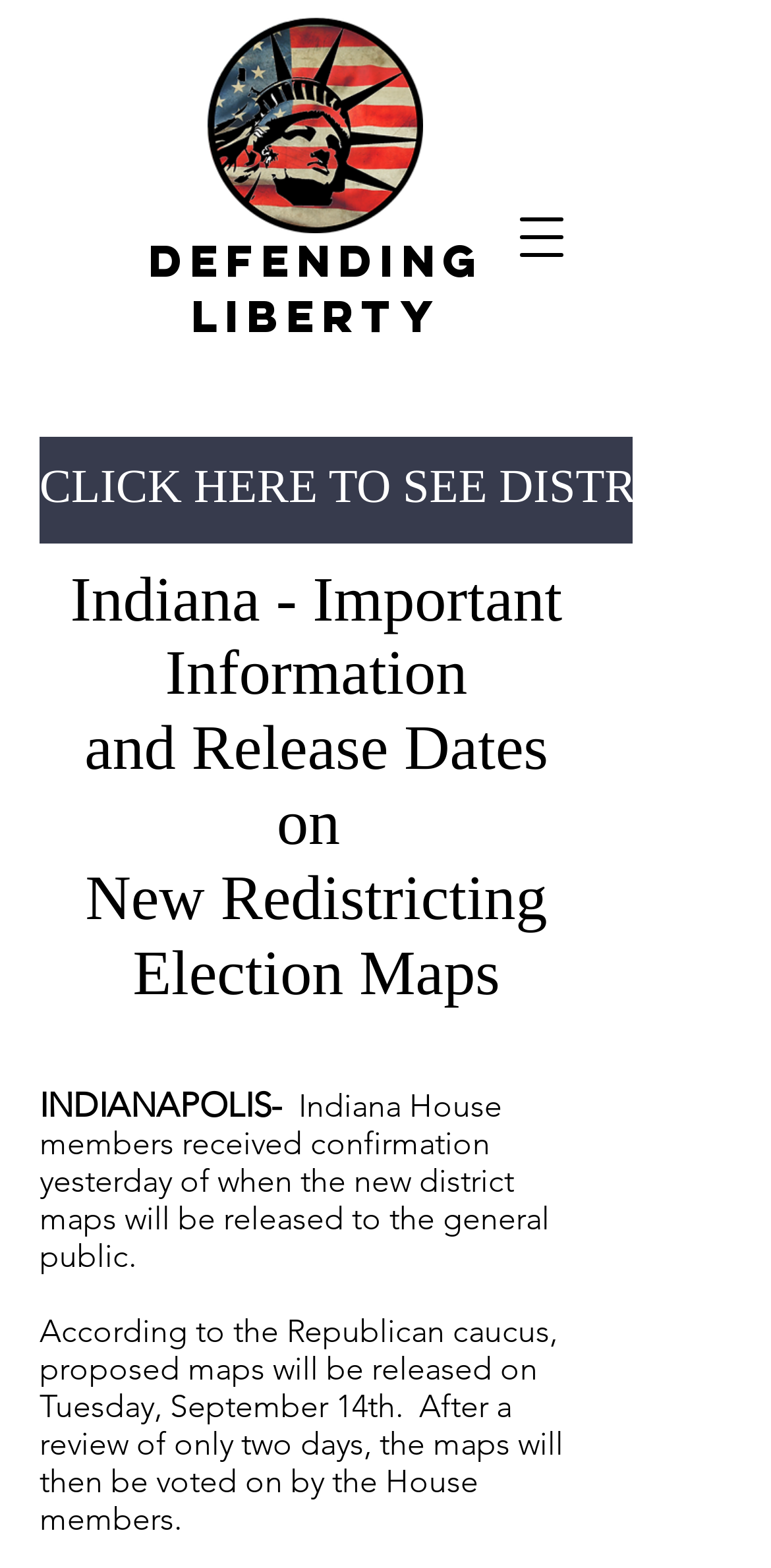Provide the bounding box coordinates in the format (top-left x, top-left y, bottom-right x, bottom-right y). All values are floating point numbers between 0 and 1. Determine the bounding box coordinate of the UI element described as: defending liberty

[0.192, 0.149, 0.628, 0.219]